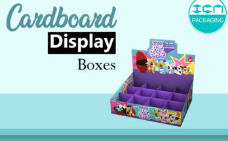Offer an in-depth description of the image shown.

The image showcases colorful cardboard display boxes designed for effective retail presentation. The vibrant design features playful graphics, creating an inviting appeal. The boxes are compartmentalized to facilitate organization and accessibility of displayed items. Accompanied by the title "Cardboard Display Boxes" prominently featured in a stylish font, this visual emphasizes the product's functionality as an eco-friendly packaging option. The branding on the top right corner suggests that these boxes are part of a broader offering from a company focused on innovative packaging solutions.